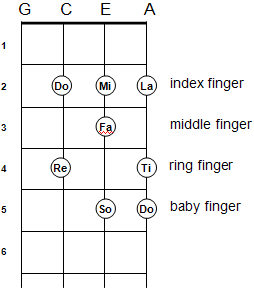Explain what the image portrays in a detailed manner.

The image displays a chord diagram for the ukulele, illustrating the positioning of fingers on the fretboard. The diagram is organized into a grid format, with each row representing a fret and each column indicating the strings of the ukulele labeled as G, C, E, and A from left to right. Numbers along the left side indicate the fret number, providing guidance for players.

In the diagram:
- The circles indicate where to place fingers, with specific notes labeled inside: "Do," "Re," "Mi," "Fa," "So," "La," and "Ti."
- The finger placement instructions correspond to the notes, with annotations showing which fingers should be used: the index finger, middle finger, ring finger, and baby finger for various notes.
- Notably, the note "Fa" is highlighted in red, possibly indicating a point of emphasis for learning.

This visual aid is crucial for beginner musicians seeking to master chord transitions and improve their playing technique, emphasizing the importance of proper finger placement for achieving a clear sound on the ukulele.